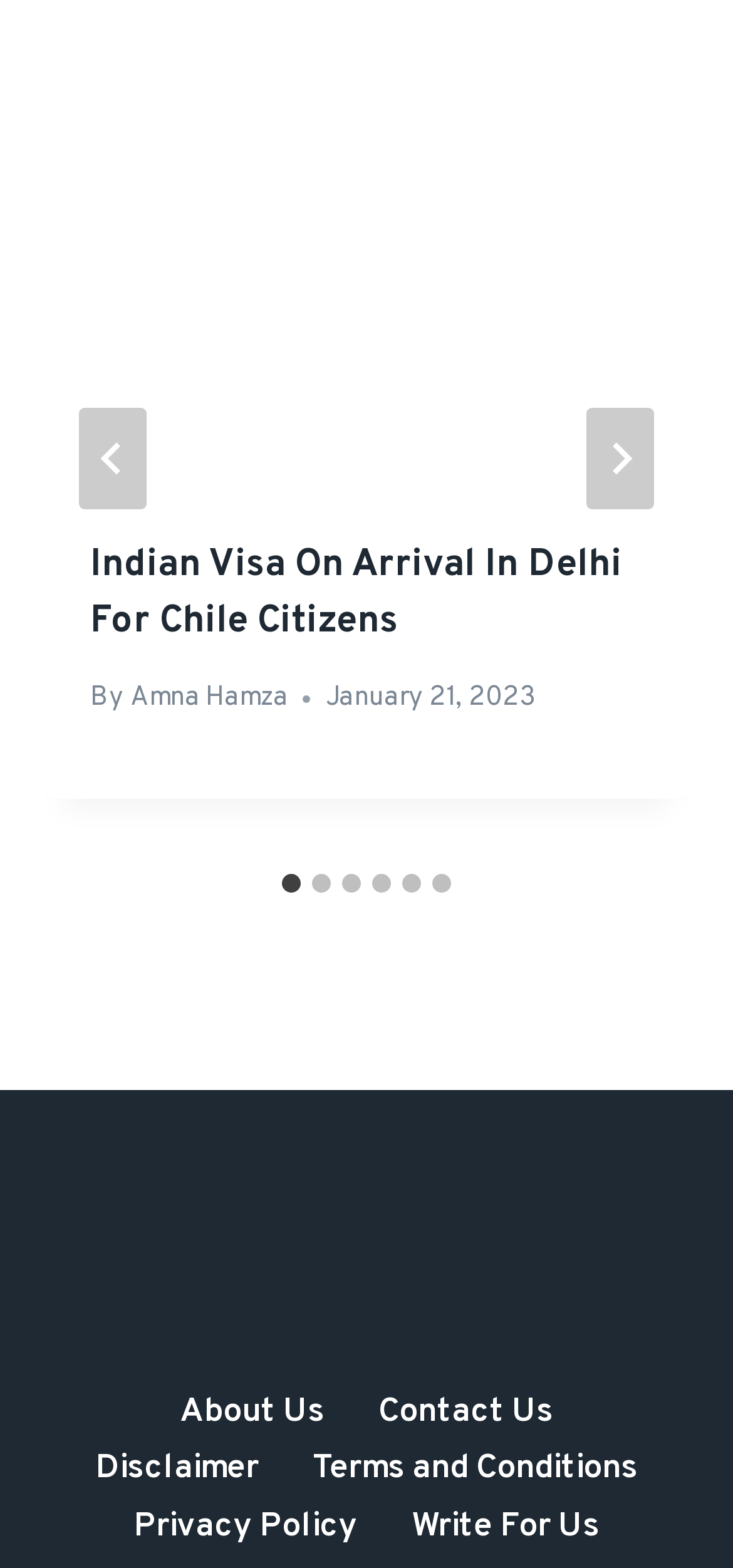Locate the bounding box of the UI element defined by this description: "Terms and Conditions". The coordinates should be given as four float numbers between 0 and 1, formatted as [left, top, right, bottom].

[0.39, 0.919, 0.907, 0.956]